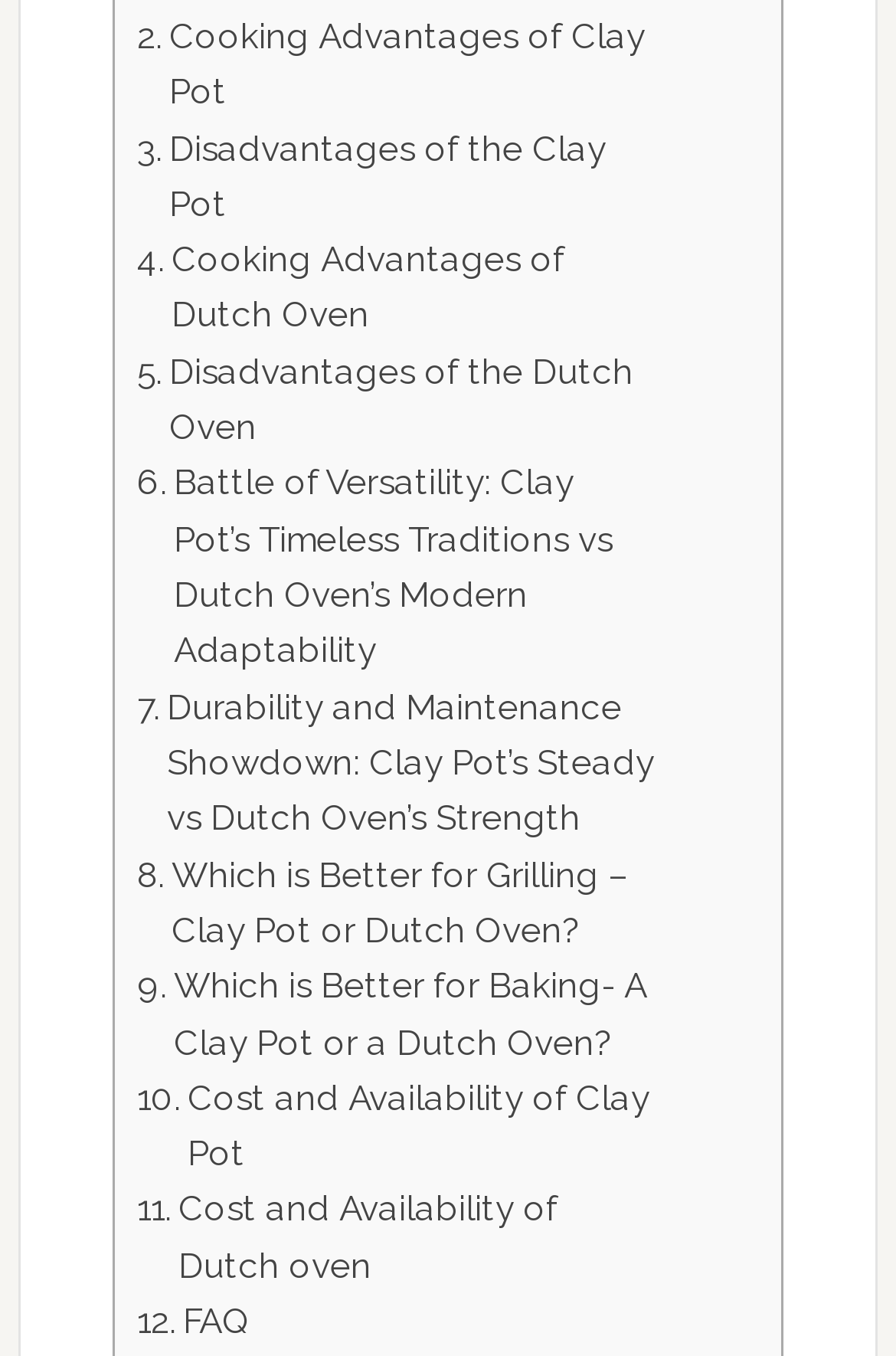Identify the bounding box coordinates of the section to be clicked to complete the task described by the following instruction: "Log in to the Fedora Project Wiki". The coordinates should be four float numbers between 0 and 1, formatted as [left, top, right, bottom].

None